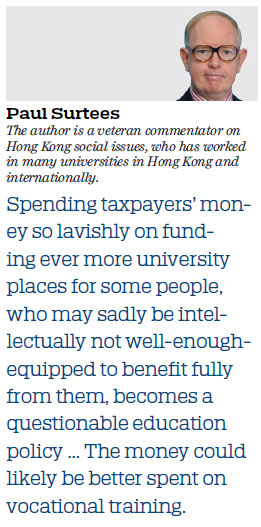Please provide a one-word or short phrase answer to the question:
What alternative approach does Paul Surtees advocate for?

Vocational training